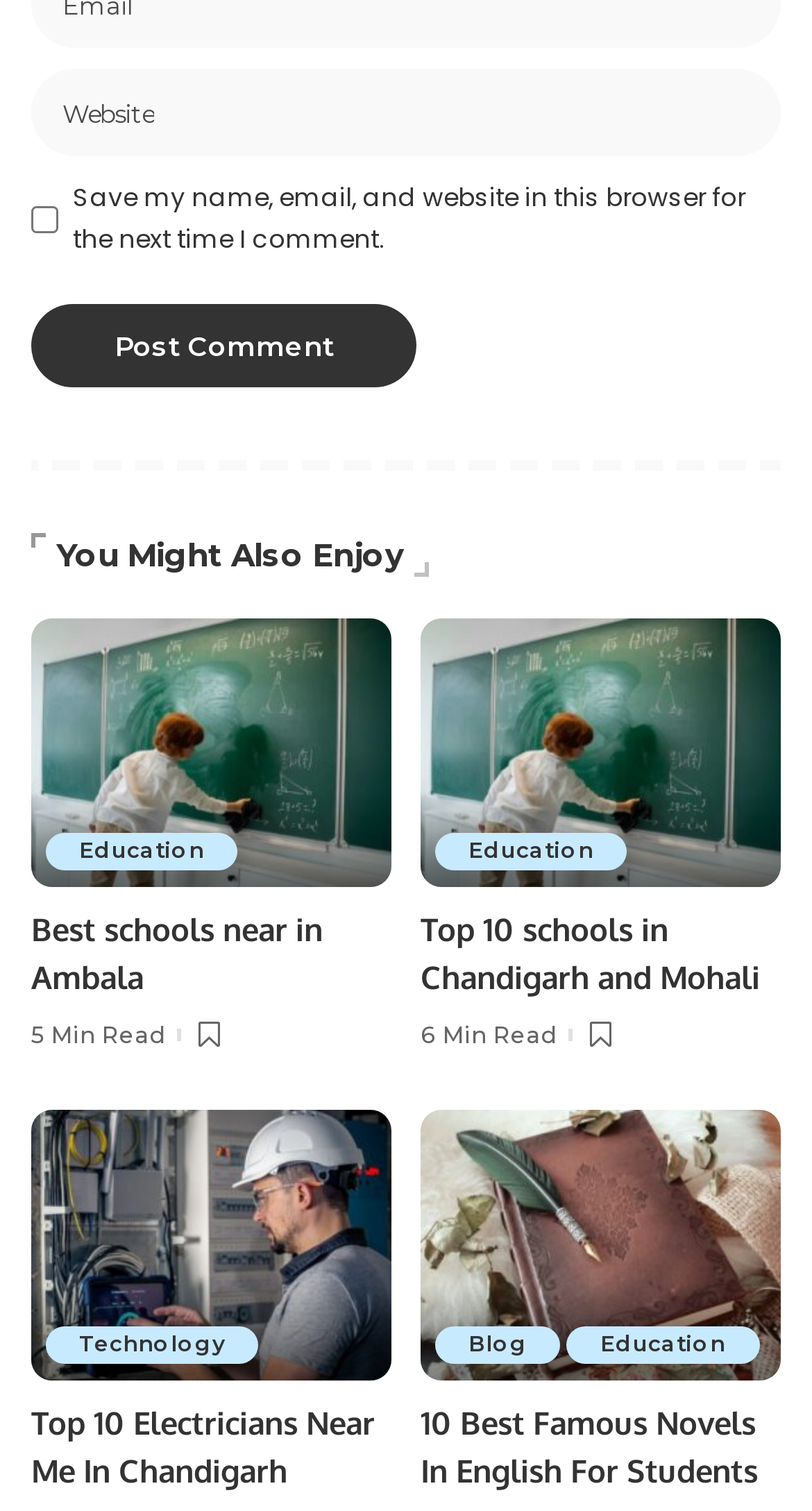Given the description: "Best schools near in Ambala", determine the bounding box coordinates of the UI element. The coordinates should be formatted as four float numbers between 0 and 1, [left, top, right, bottom].

[0.038, 0.603, 0.397, 0.66]